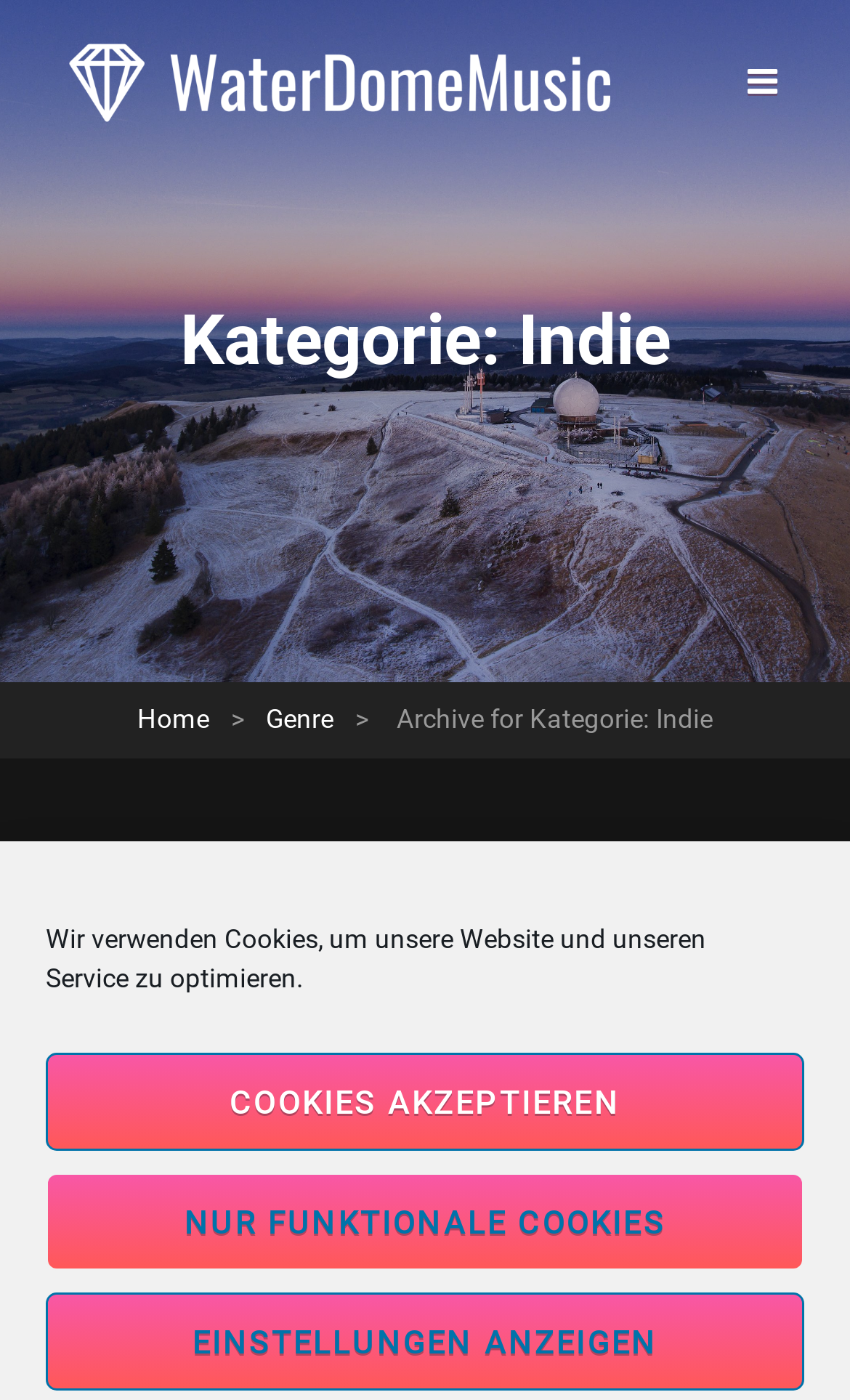Please determine the bounding box coordinates for the UI element described as: "Nur funktionale Cookies".

[0.054, 0.838, 0.946, 0.908]